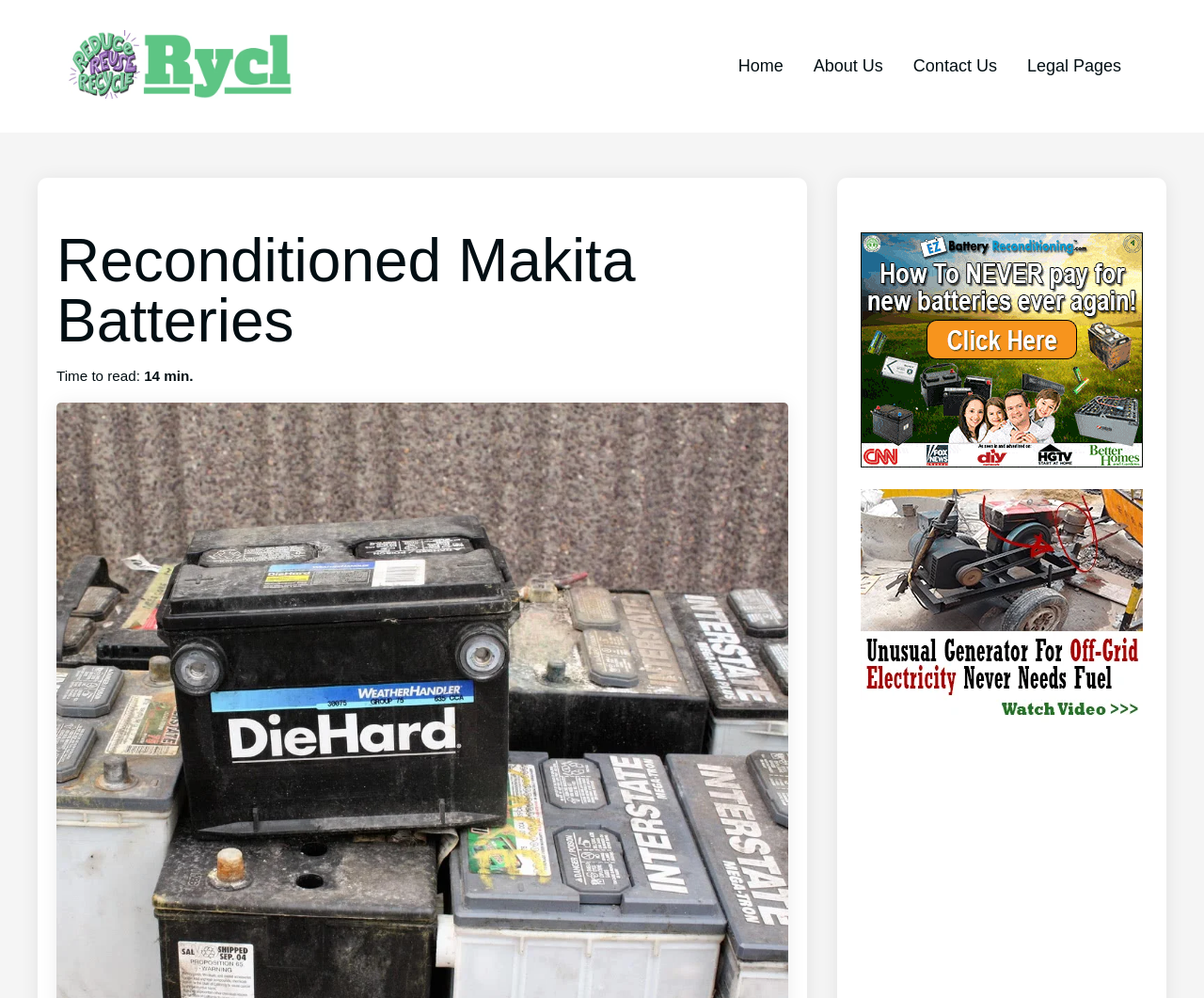What is the logo of the website?
Using the screenshot, give a one-word or short phrase answer.

Rycl Logo